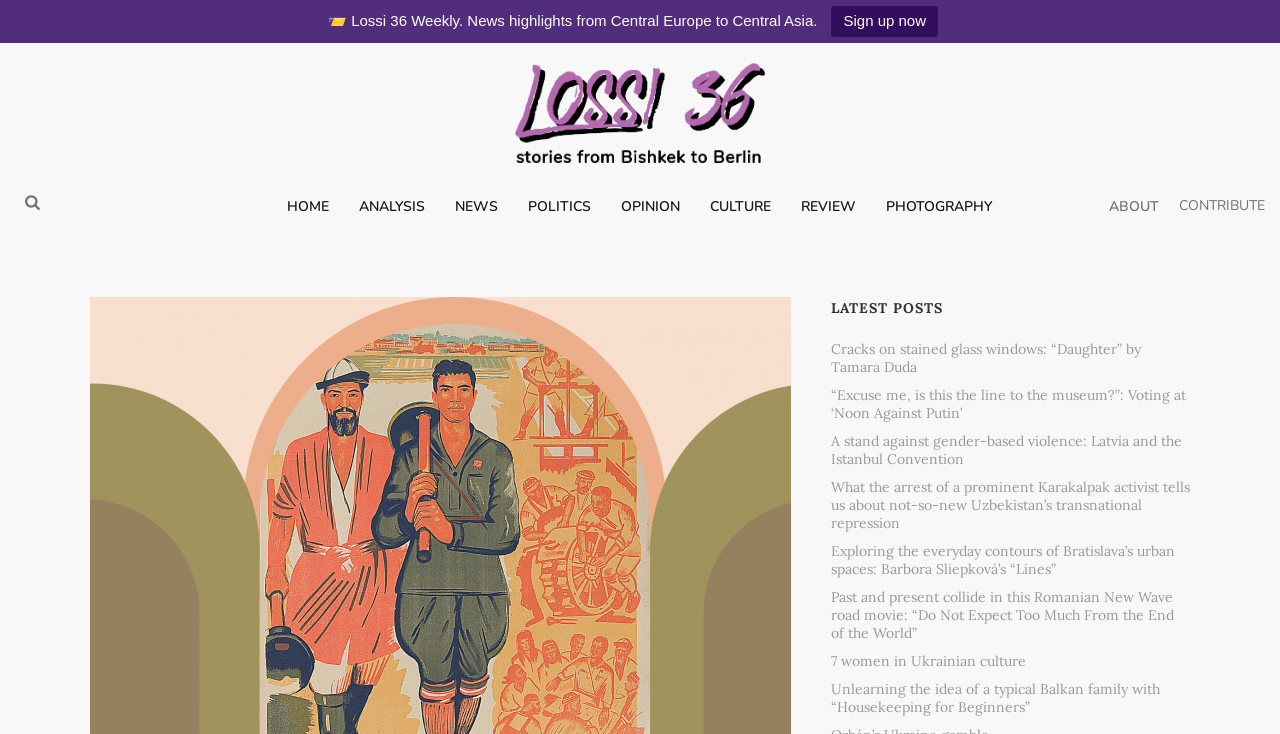What is the title of the latest post?
Using the details shown in the screenshot, provide a comprehensive answer to the question.

The latest posts can be found in the lower part of the webpage, and the title of the latest post is 'Cracks on stained glass windows: “Daughter” by Tamara Duda'.